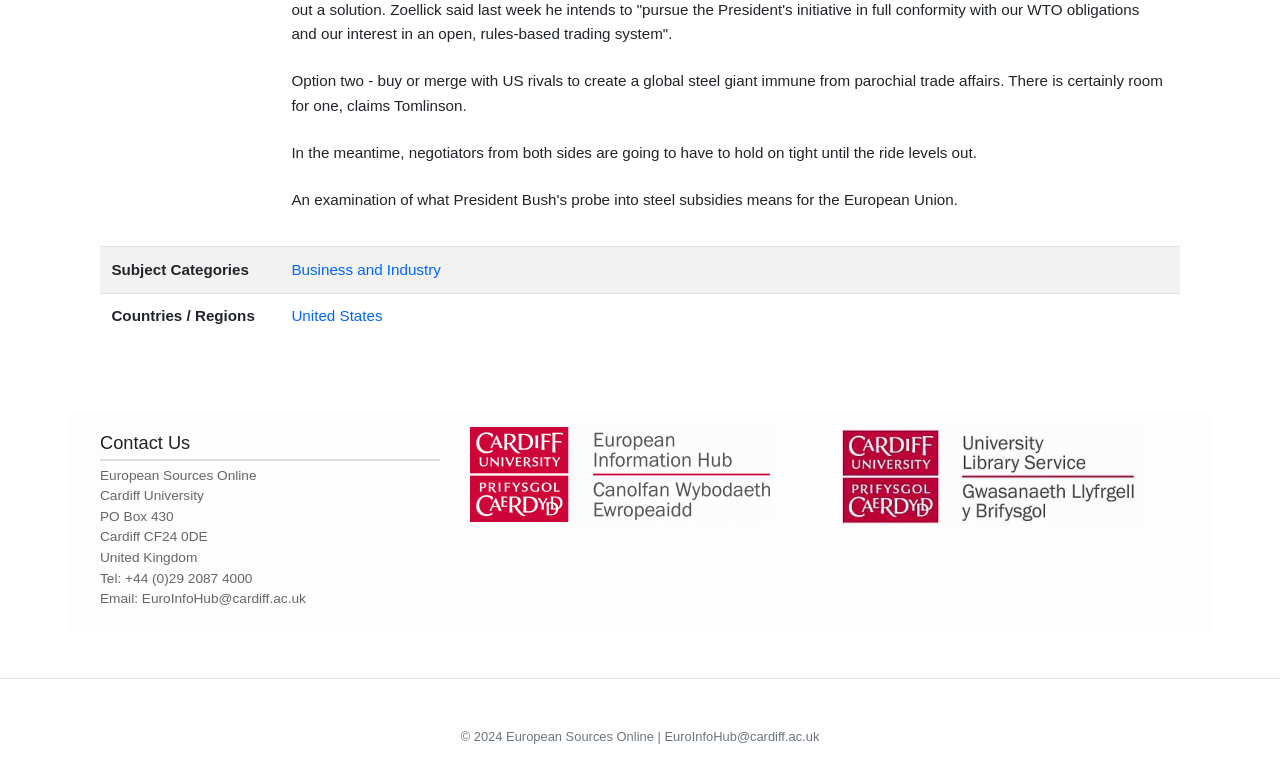What is the name of the university associated with the organization?
Please answer the question with as much detail as possible using the screenshot.

I found the university name by looking at the 'Contact Us' section, where the address is listed, including 'Cardiff University'.